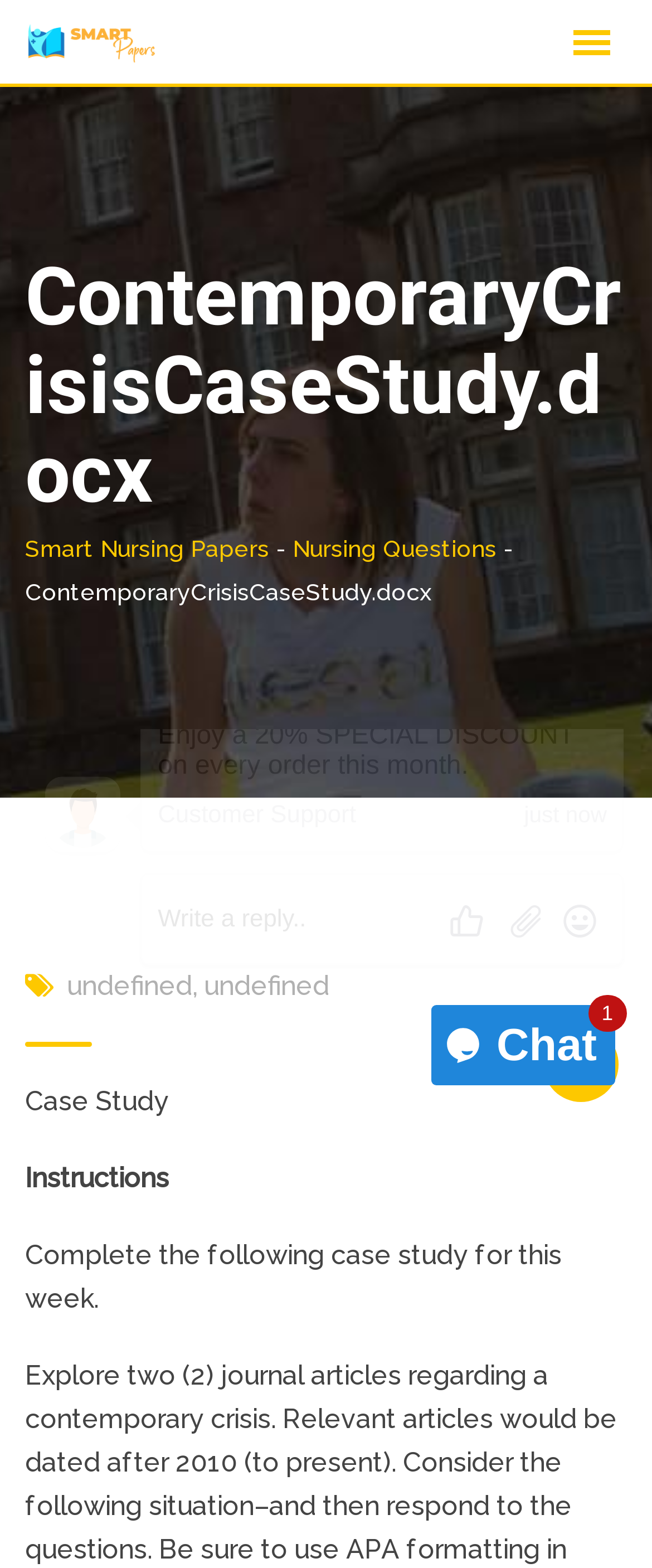Answer the question in one word or a short phrase:
What is the instruction for the case study?

Complete the case study for this week